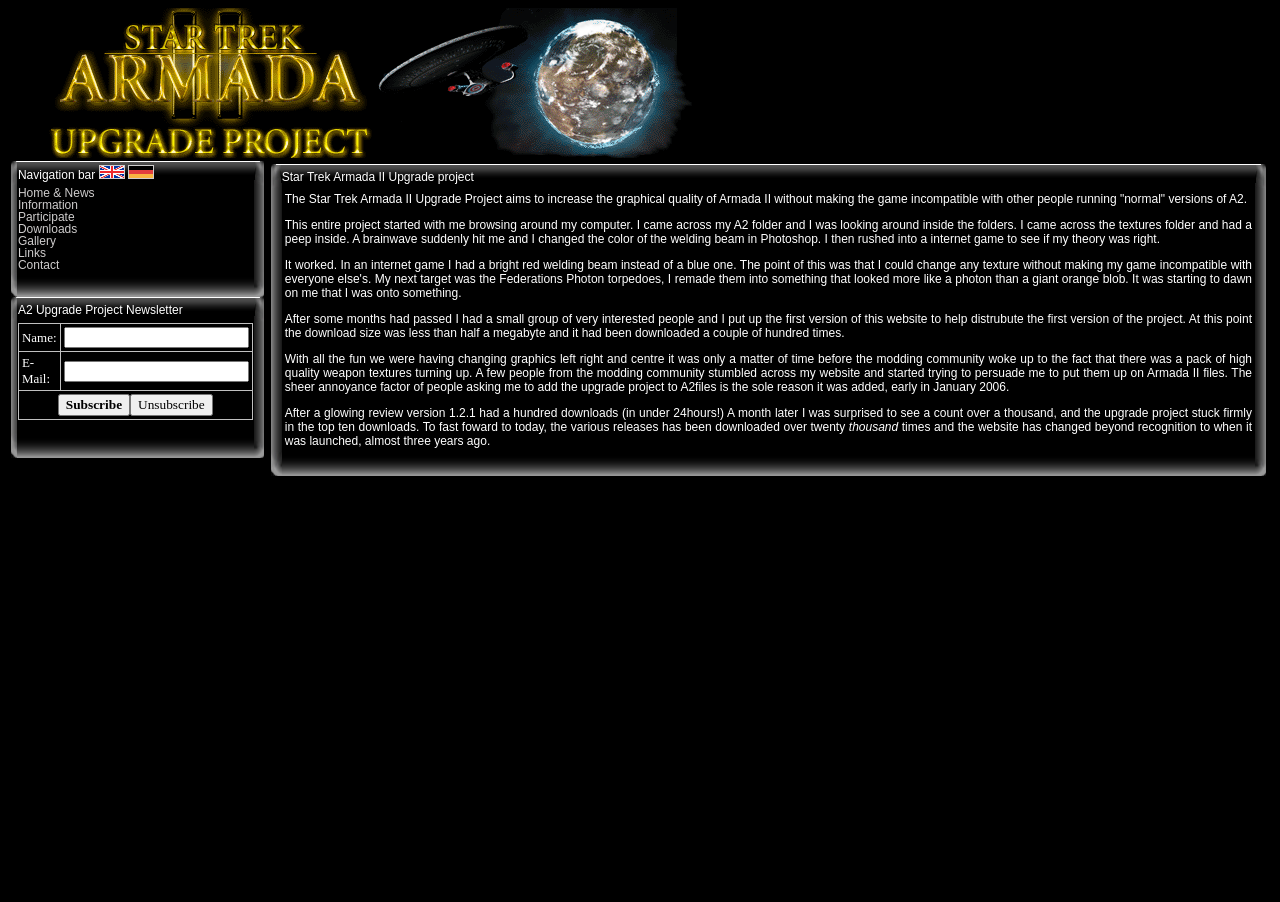Using the description "Home & News", locate and provide the bounding box of the UI element.

[0.014, 0.206, 0.074, 0.222]